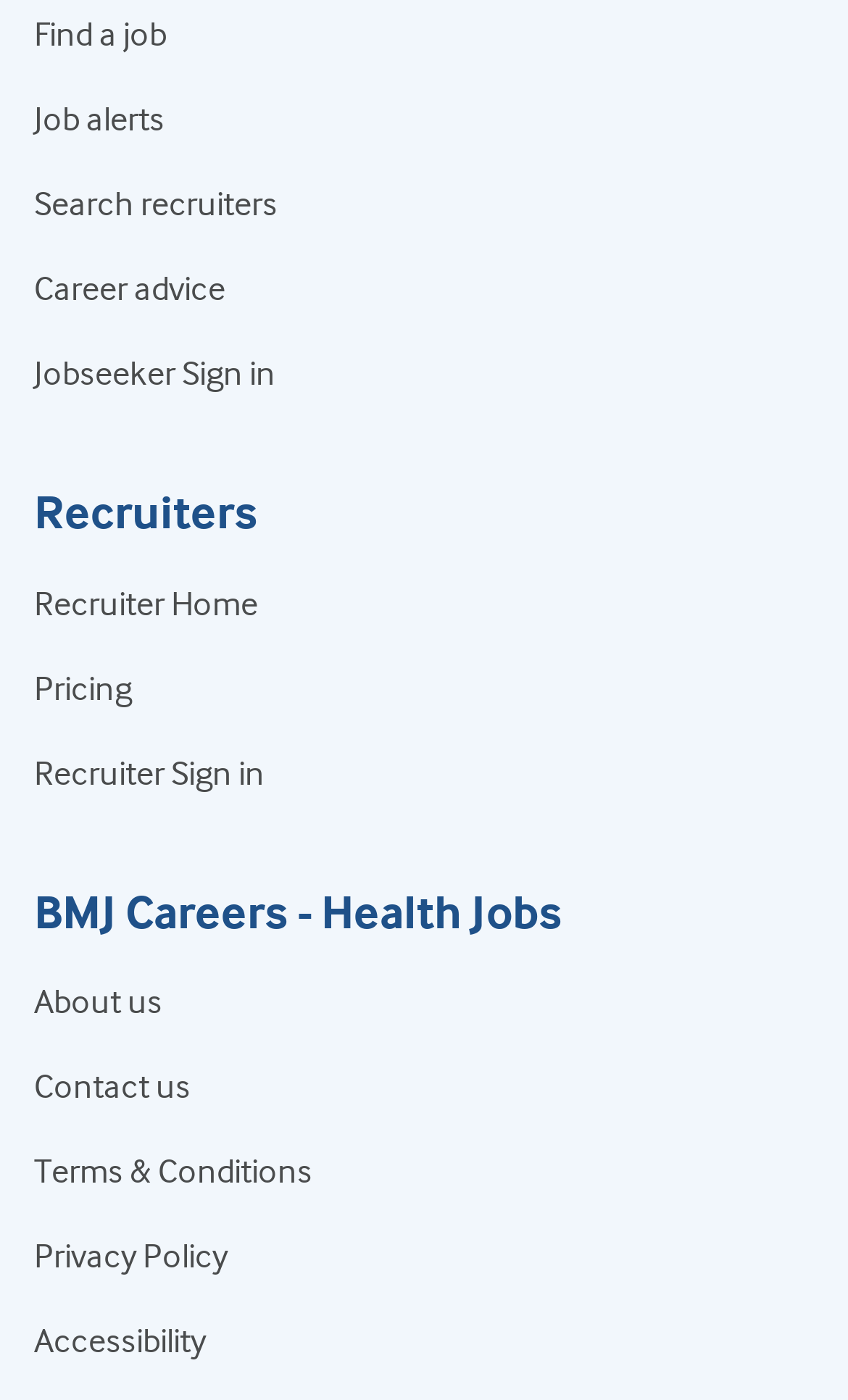Please locate the bounding box coordinates for the element that should be clicked to achieve the following instruction: "Search for recruiters". Ensure the coordinates are given as four float numbers between 0 and 1, i.e., [left, top, right, bottom].

[0.04, 0.132, 0.327, 0.16]